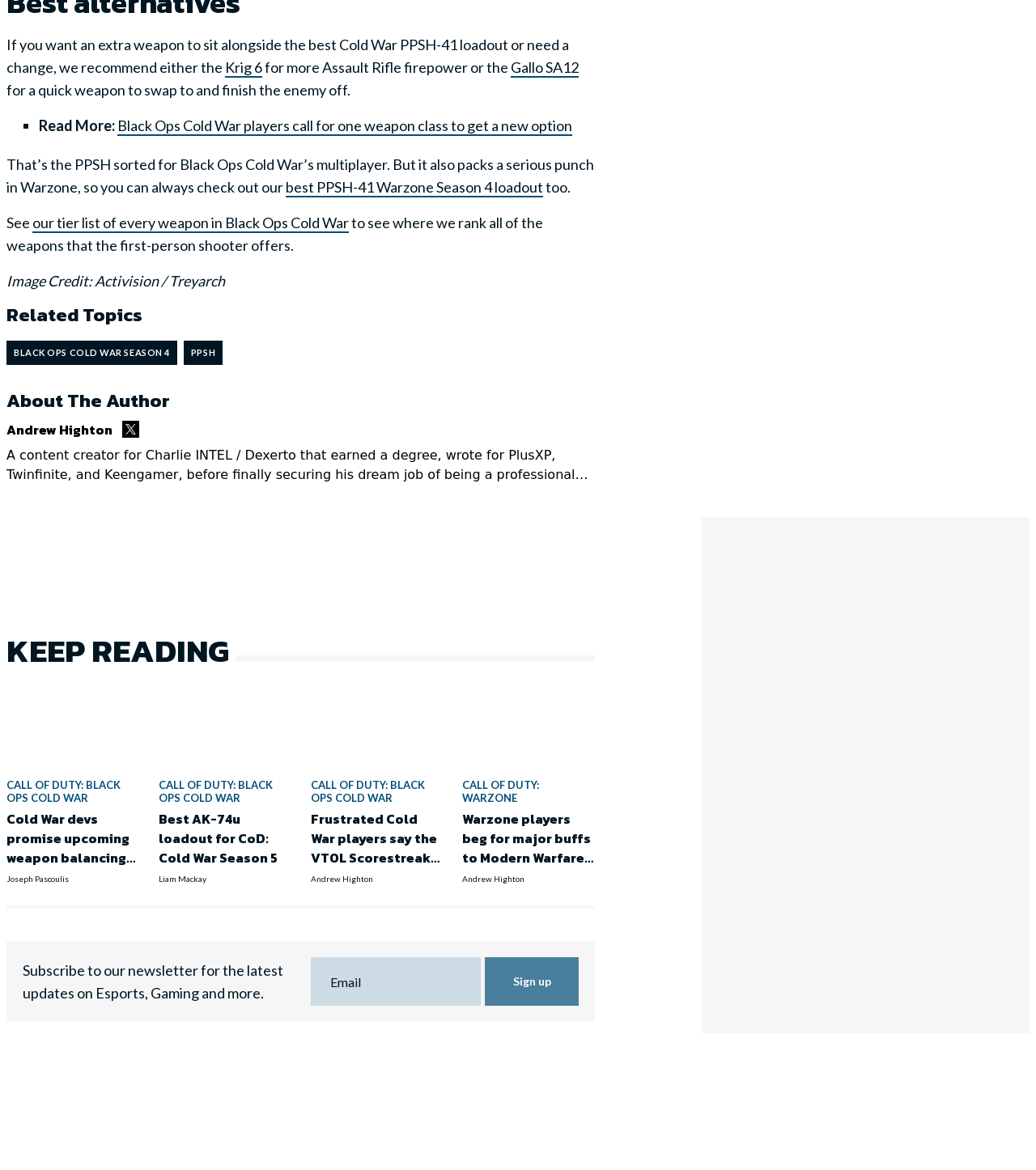Please provide the bounding box coordinates for the element that needs to be clicked to perform the following instruction: "Subscribe to the newsletter for the latest updates on Esports, Gaming and more". The coordinates should be given as four float numbers between 0 and 1, i.e., [left, top, right, bottom].

[0.312, 0.82, 0.452, 0.857]